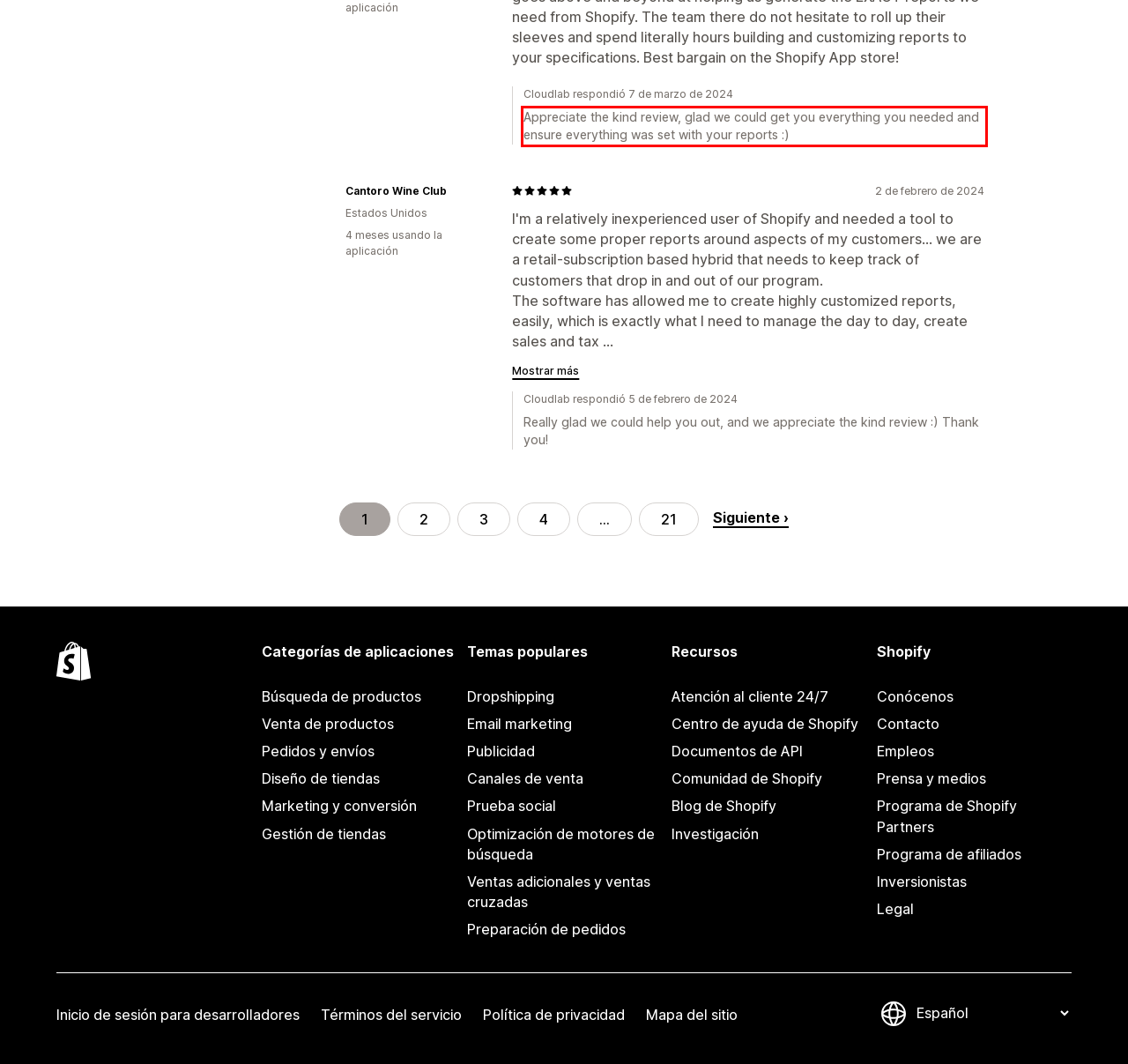Given a screenshot of a webpage with a red bounding box, extract the text content from the UI element inside the red bounding box.

Appreciate the kind review, glad we could get you everything you needed and ensure everything was set with your reports :)